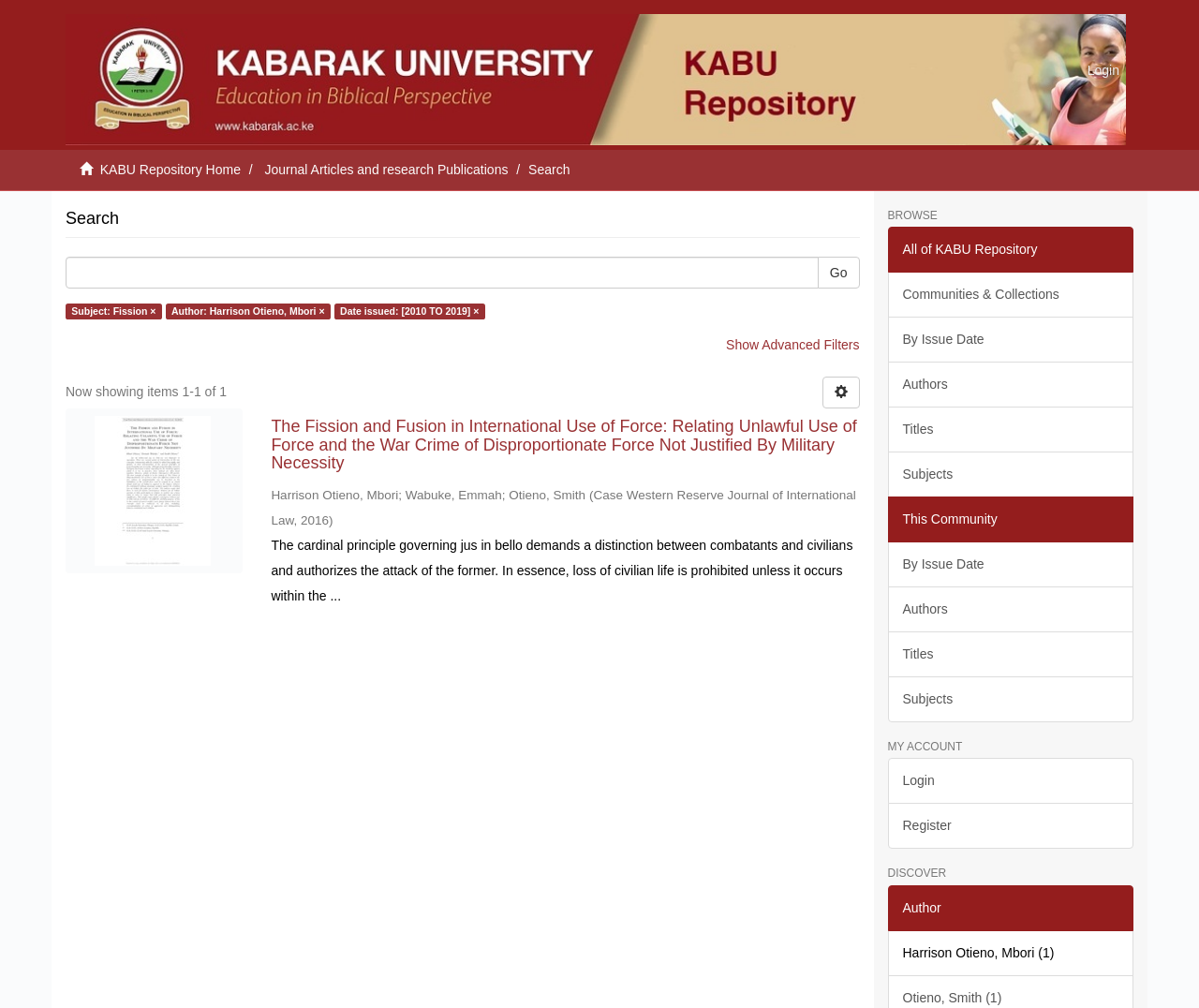Show the bounding box coordinates of the element that should be clicked to complete the task: "Login to the system".

[0.895, 0.046, 0.945, 0.093]